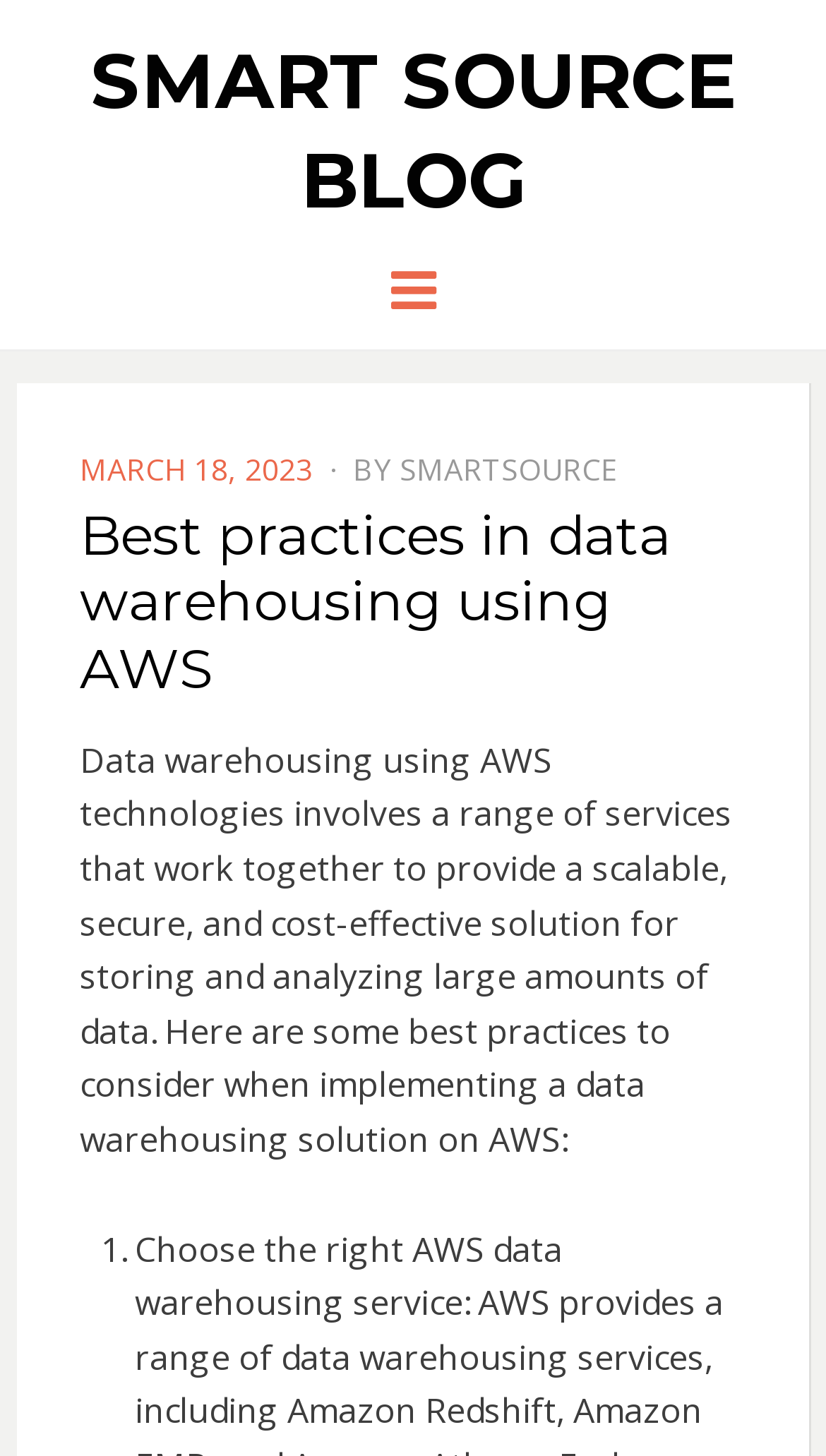Return the bounding box coordinates of the UI element that corresponds to this description: "smartsource". The coordinates must be given as four float numbers in the range of 0 and 1, [left, top, right, bottom].

[0.483, 0.308, 0.747, 0.336]